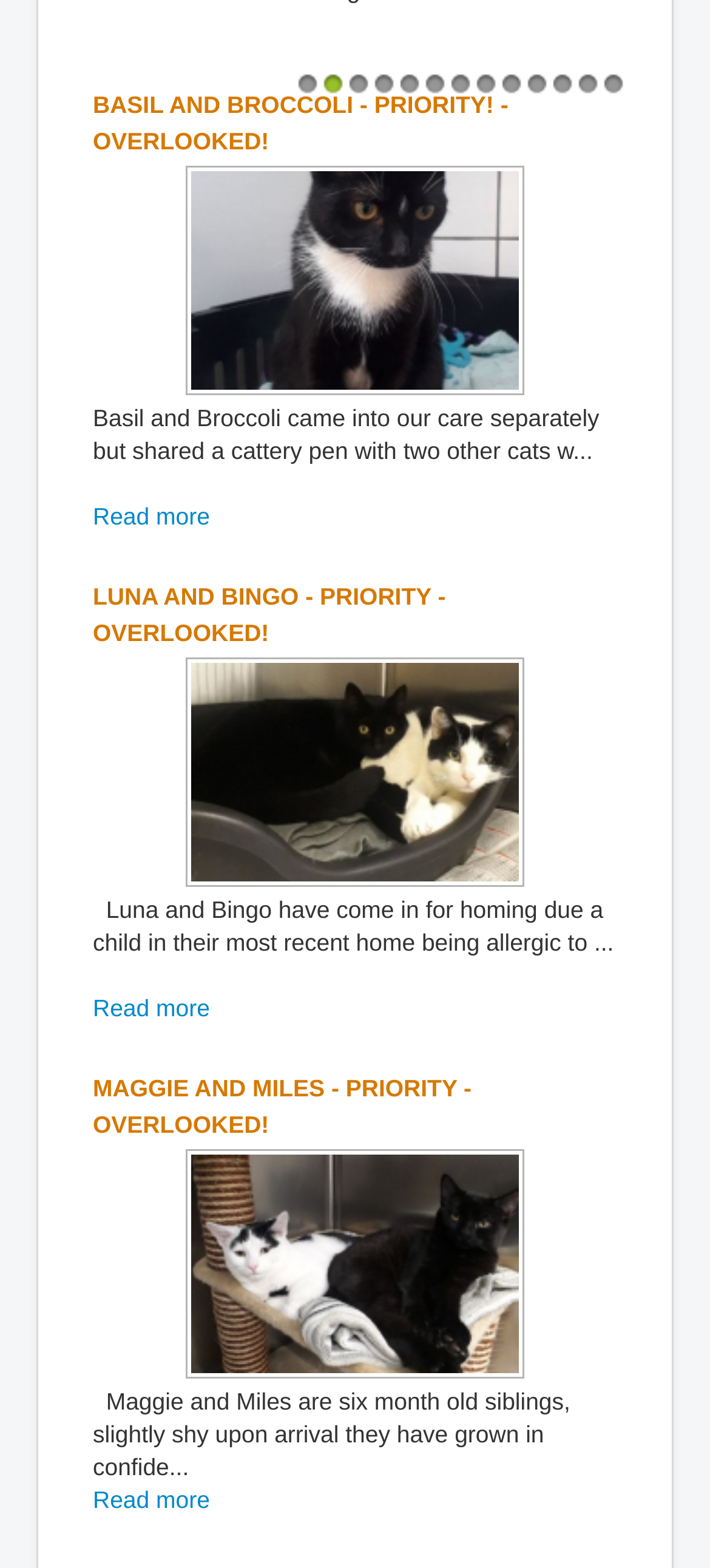Provide a single word or phrase answer to the question: 
How many links are there on the top?

12